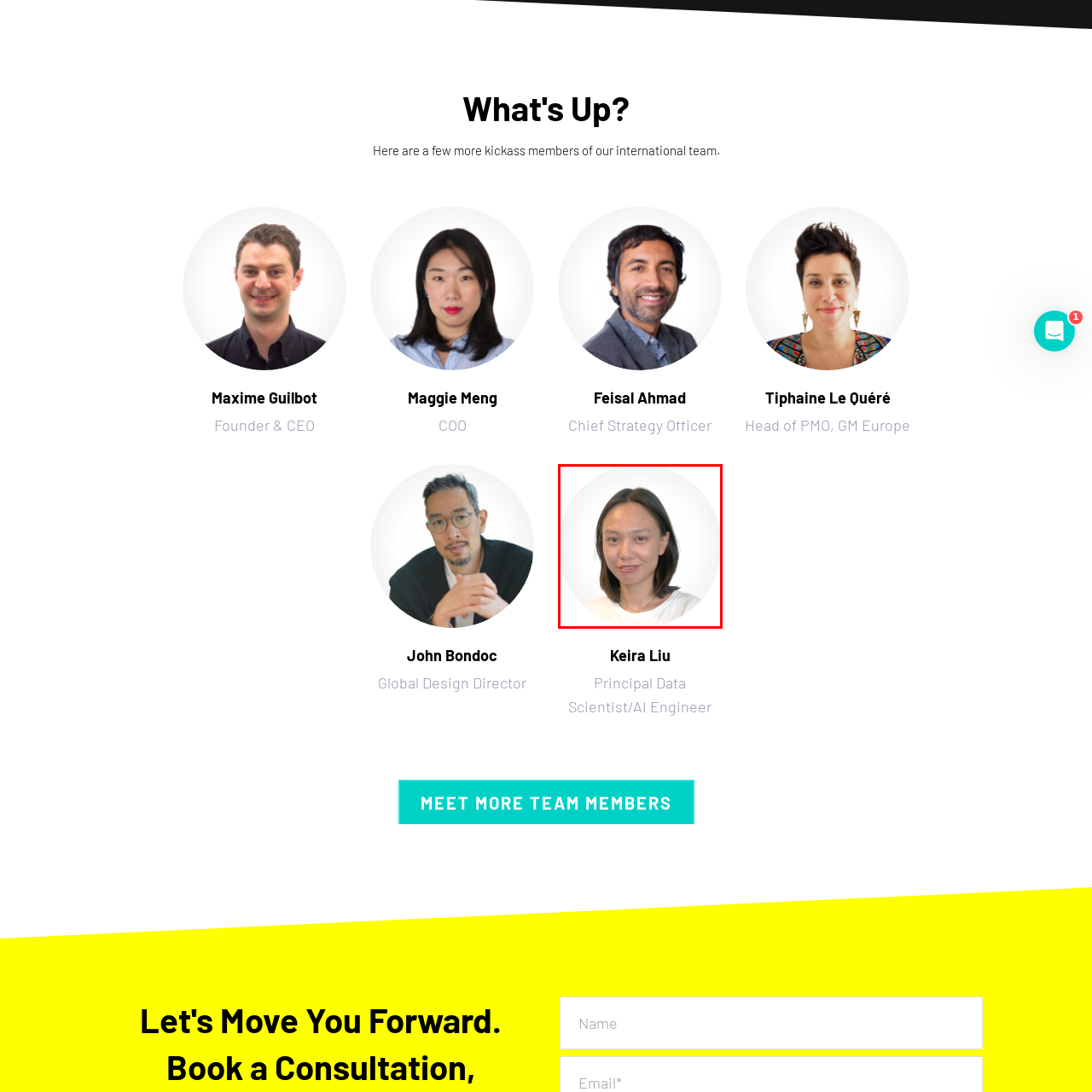Narrate the specific details and elements found within the red-bordered image.

This image features Keira Liu, the Principal Data Scientist and AI Engineer at the company. The photo presents her with a warm smile, showcasing her approachable demeanor. She has straight, dark hair and is wearing a casual white top, contributing to a professional yet friendly appearance. The background is minimalistic, enhancing the focus on her face. This portrait reflects her role within the international team, emphasizing the value of expertise and collaboration in the field of data science and AI.